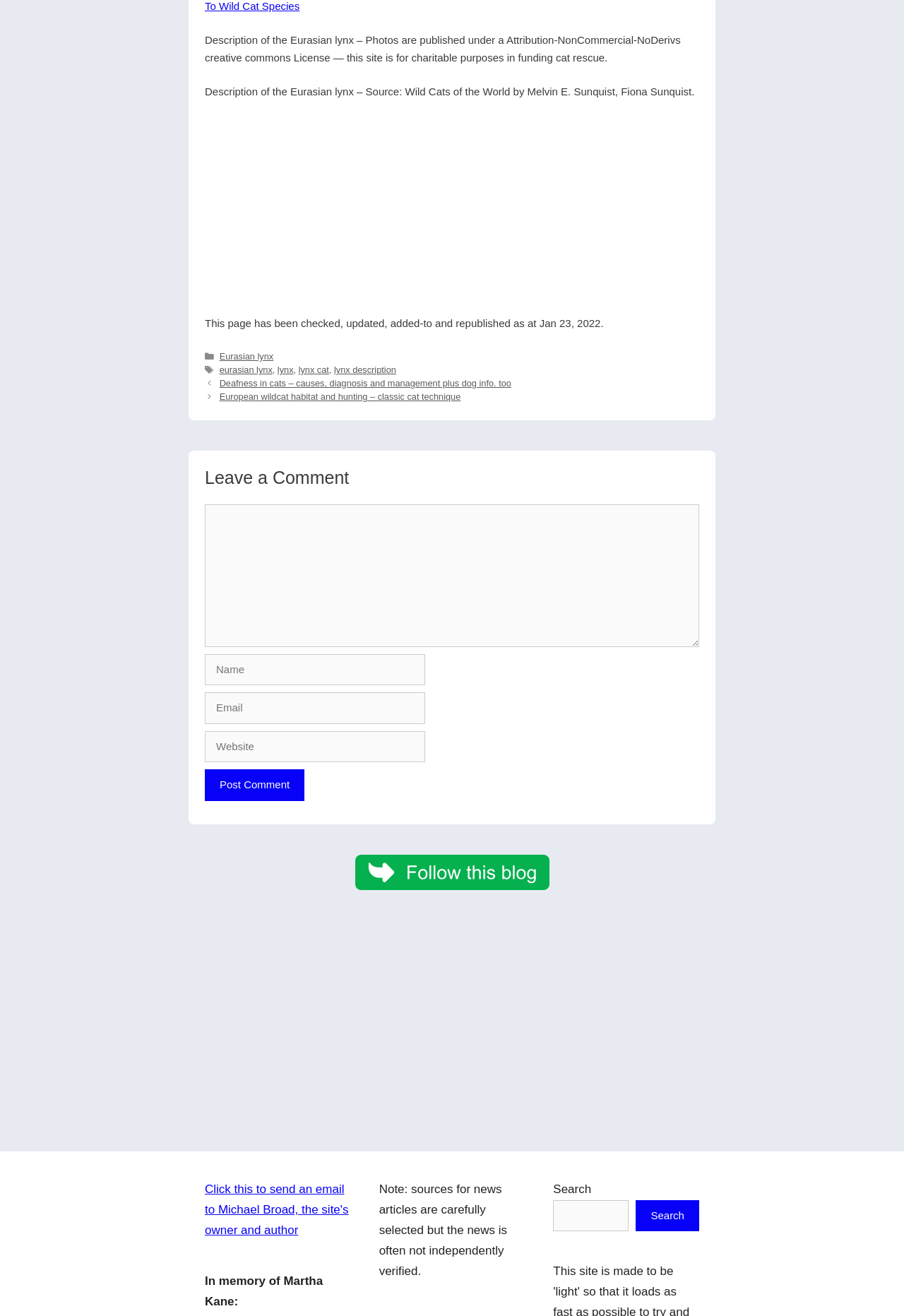Find the bounding box coordinates for the UI element that matches this description: "lynx description".

[0.37, 0.123, 0.438, 0.131]